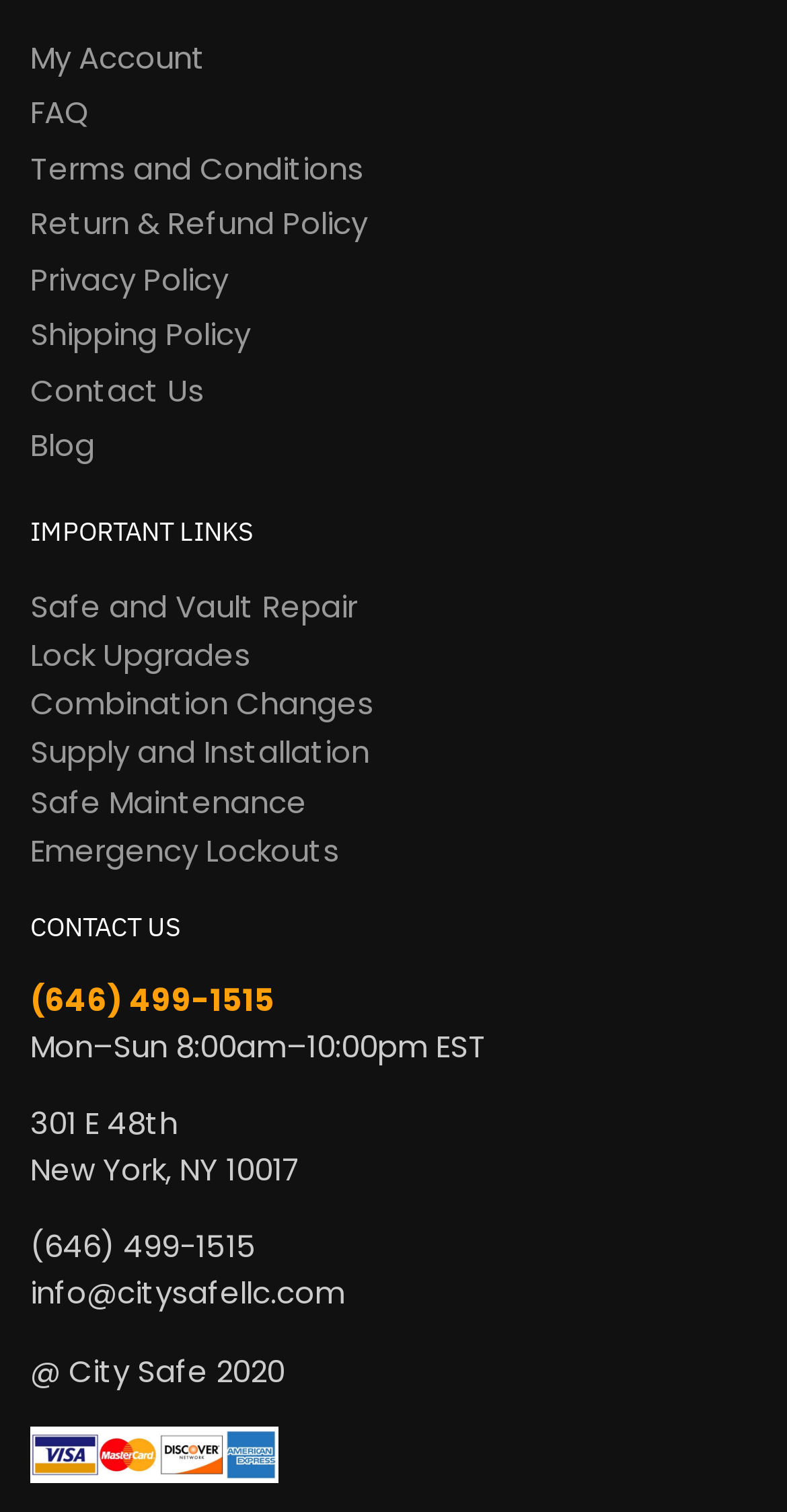What is the phone number to contact?
Answer the question based on the image using a single word or a brief phrase.

(646) 499-1515